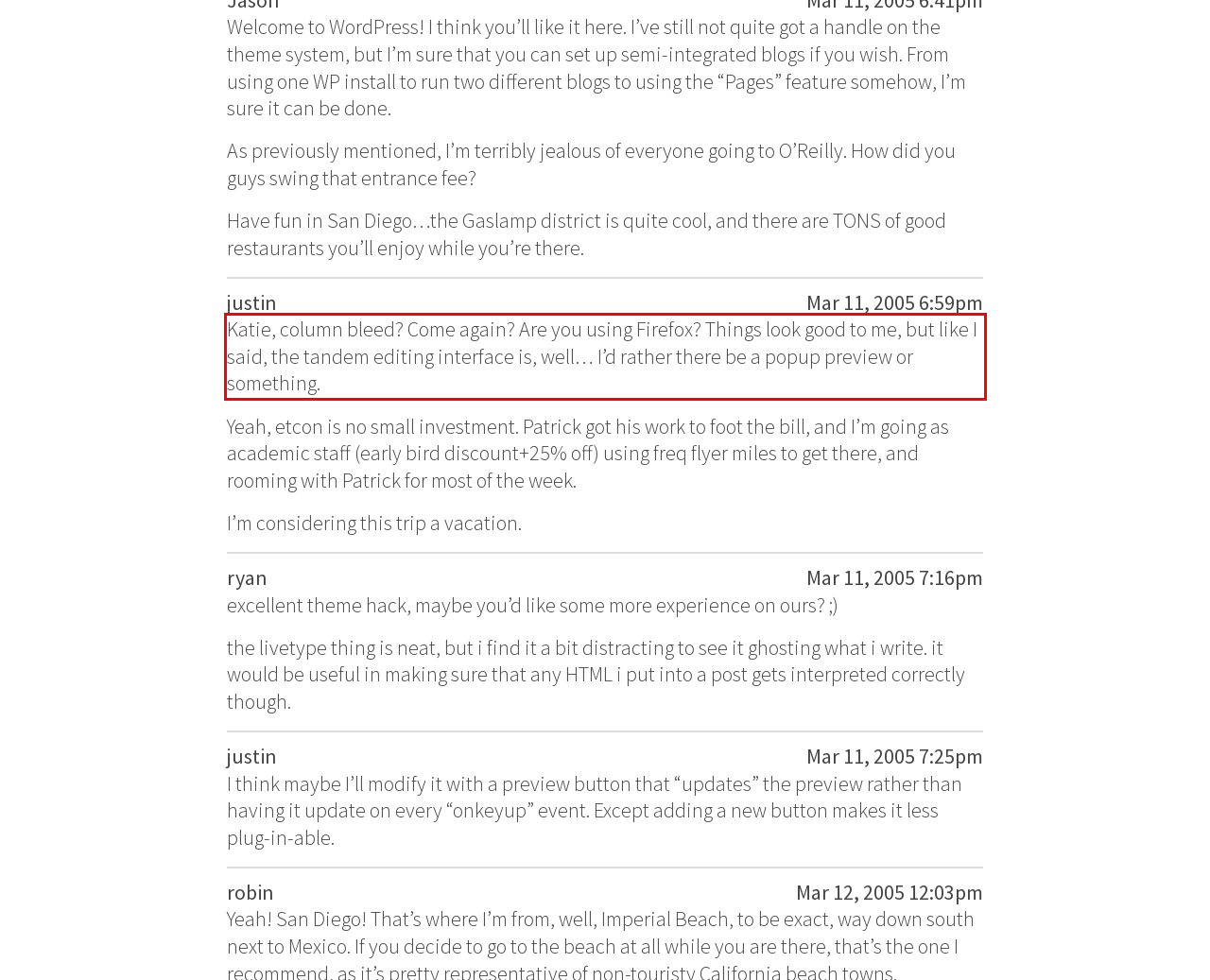There is a screenshot of a webpage with a red bounding box around a UI element. Please use OCR to extract the text within the red bounding box.

Katie, column bleed? Come again? Are you using Firefox? Things look good to me, but like I said, the tandem editing interface is, well… I’d rather there be a popup preview or something.